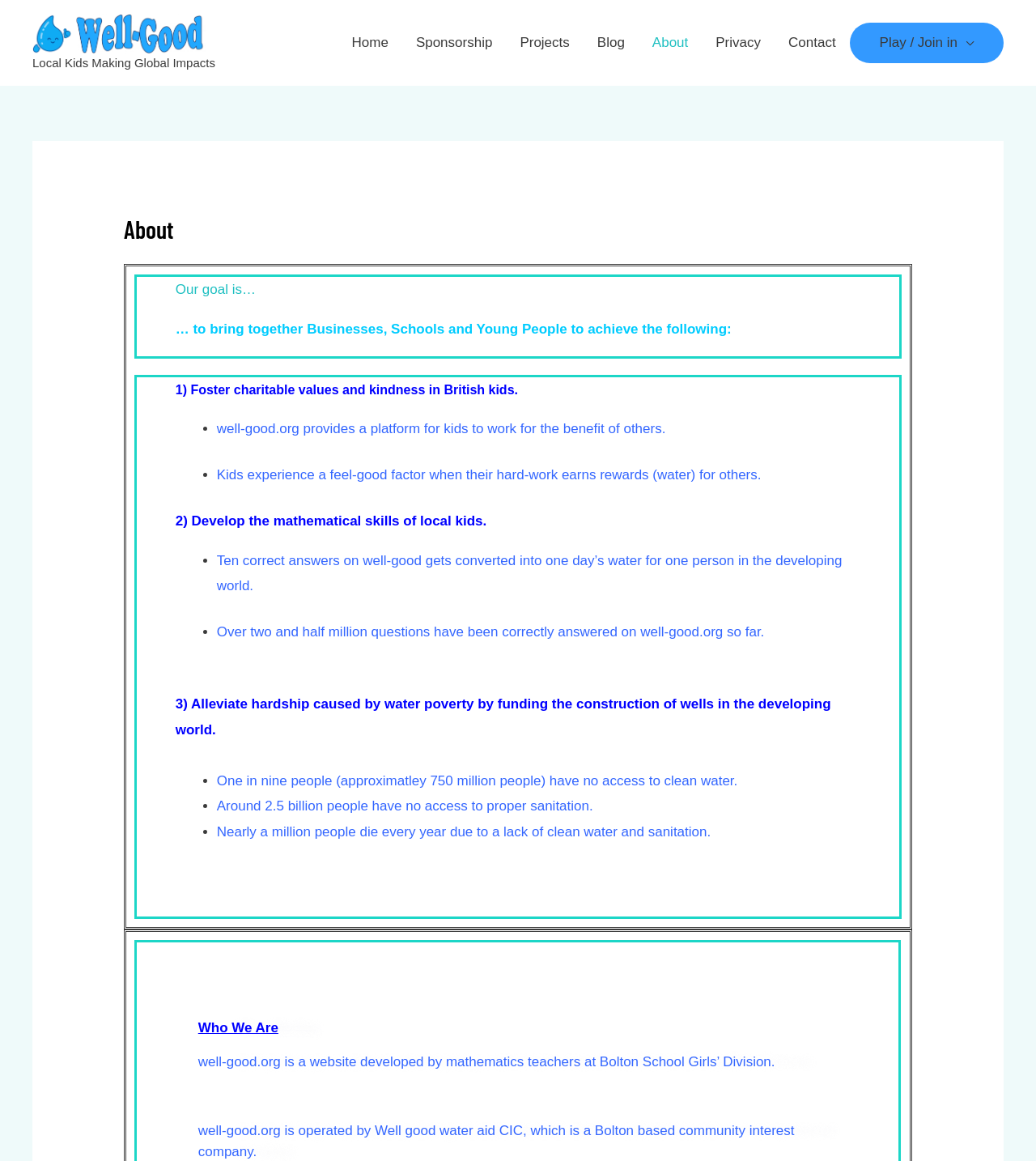Based on the description "Play / Join in", find the bounding box of the specified UI element.

[0.836, 0.02, 0.953, 0.054]